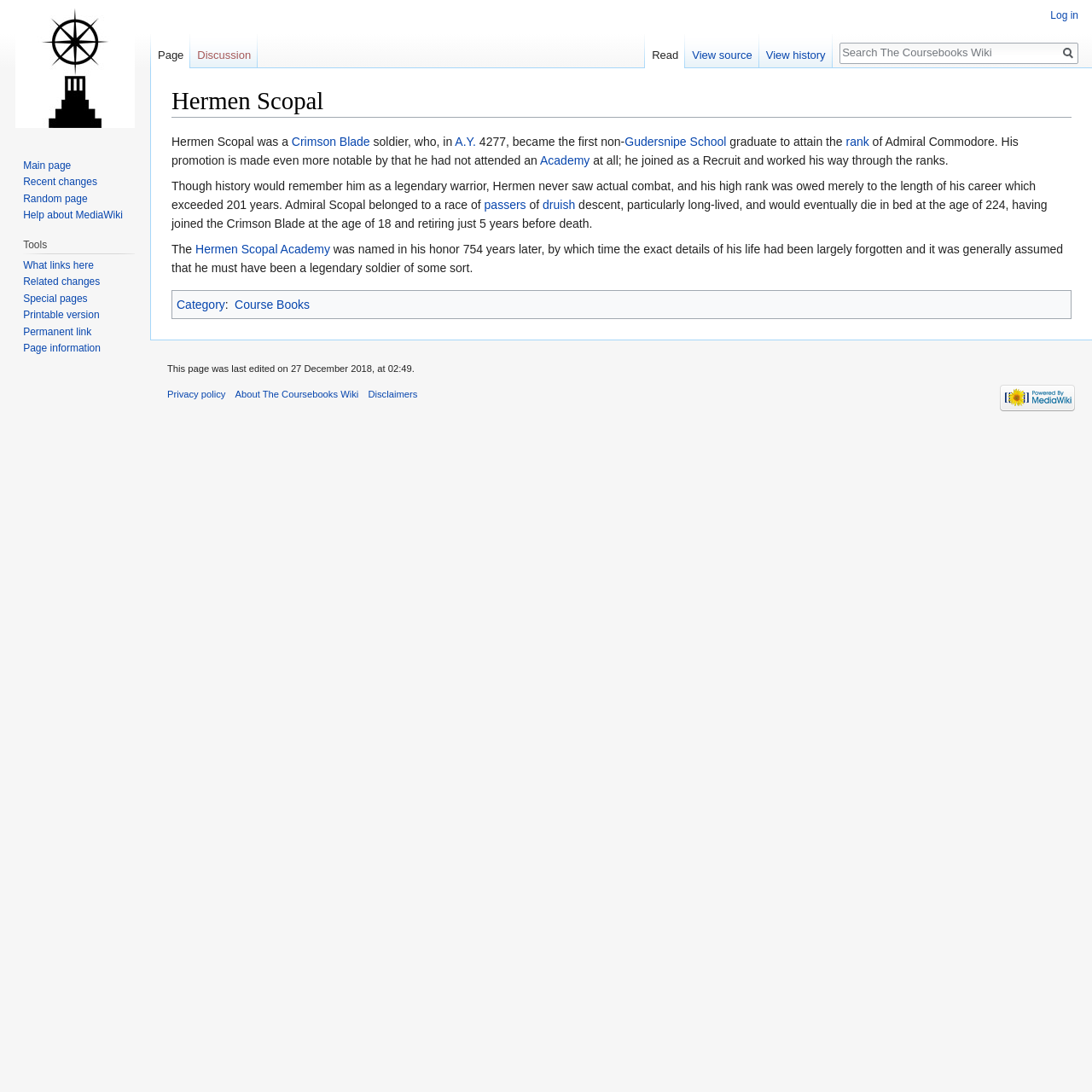What is the name of the race that Hermen Scopal belonged to?
Using the information presented in the image, please offer a detailed response to the question.

The webpage mentions that Hermen Scopal belonged to a race of passers, which is described as particularly long-lived.